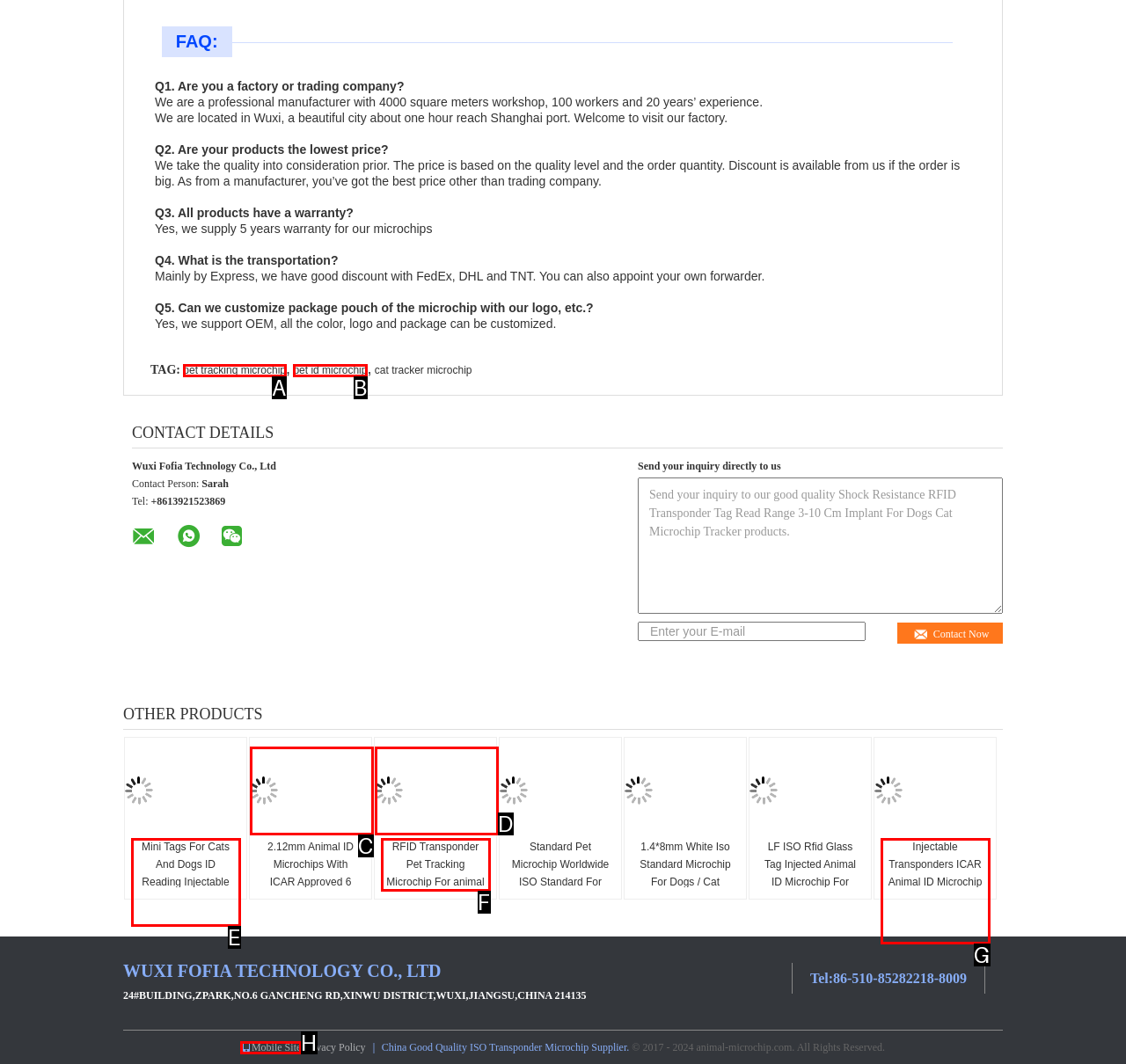Determine which option matches the description: pet tracking microchip. Answer using the letter of the option.

A